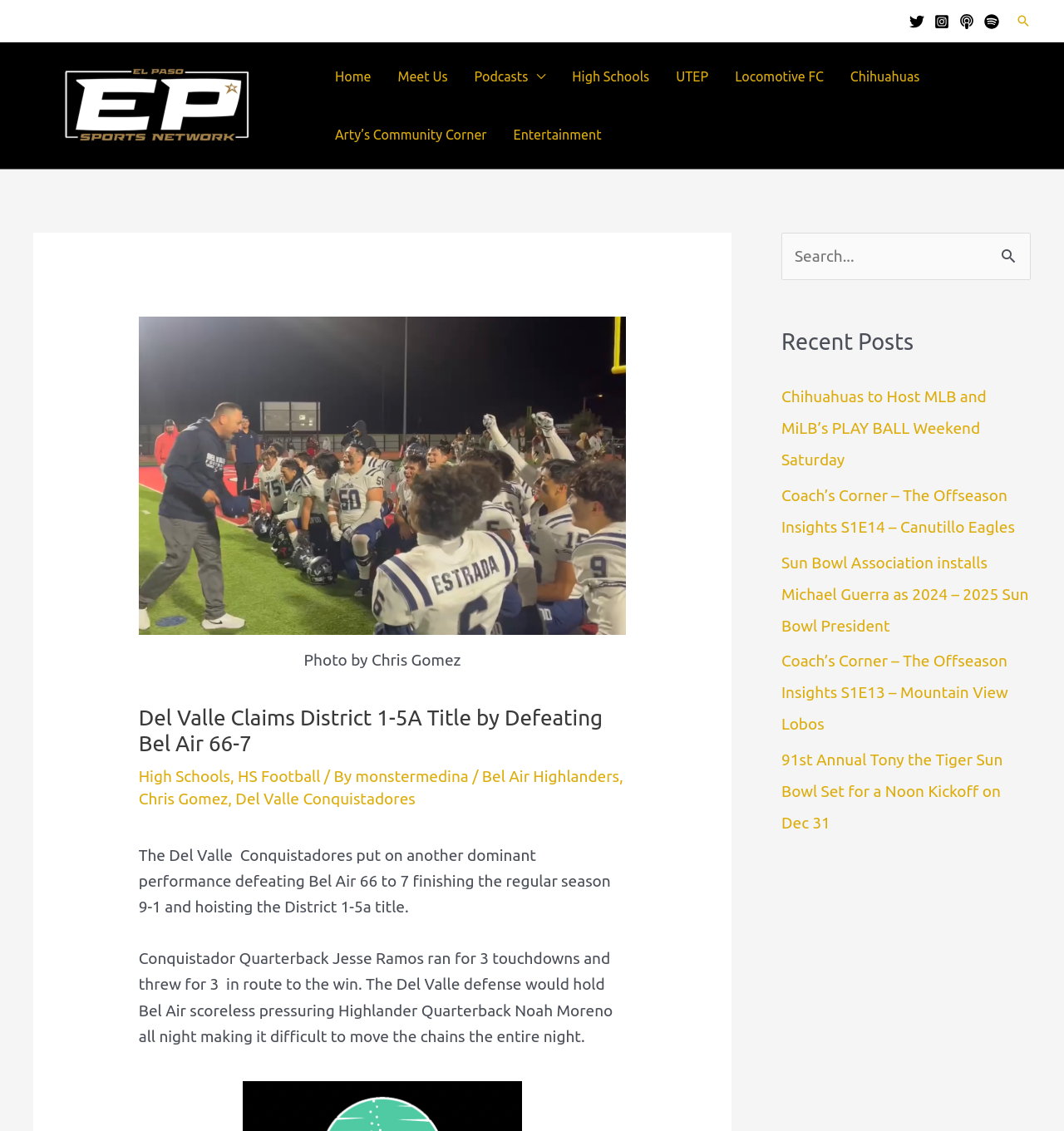What is the name of the team that lost to Del Valle Conquistadores?
From the details in the image, provide a complete and detailed answer to the question.

I found the answer by reading the main article on the webpage, which states 'The Del Valle Conquistadores put on another dominant performance defeating Bel Air 66 to 7 finishing the regular season 9-1 and hoisting the District 1-5a title.'